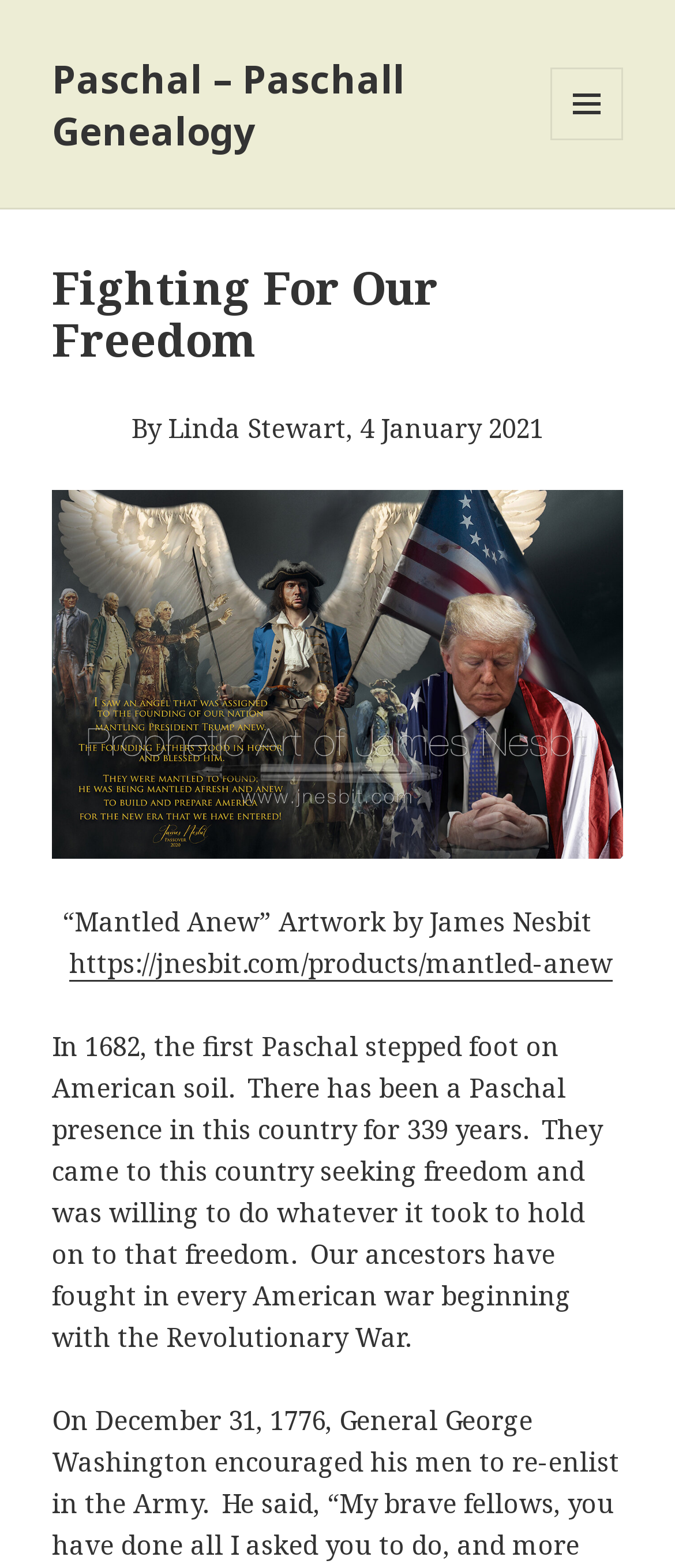Please give a succinct answer using a single word or phrase:
What is the name of the artwork?

Mantled Anew